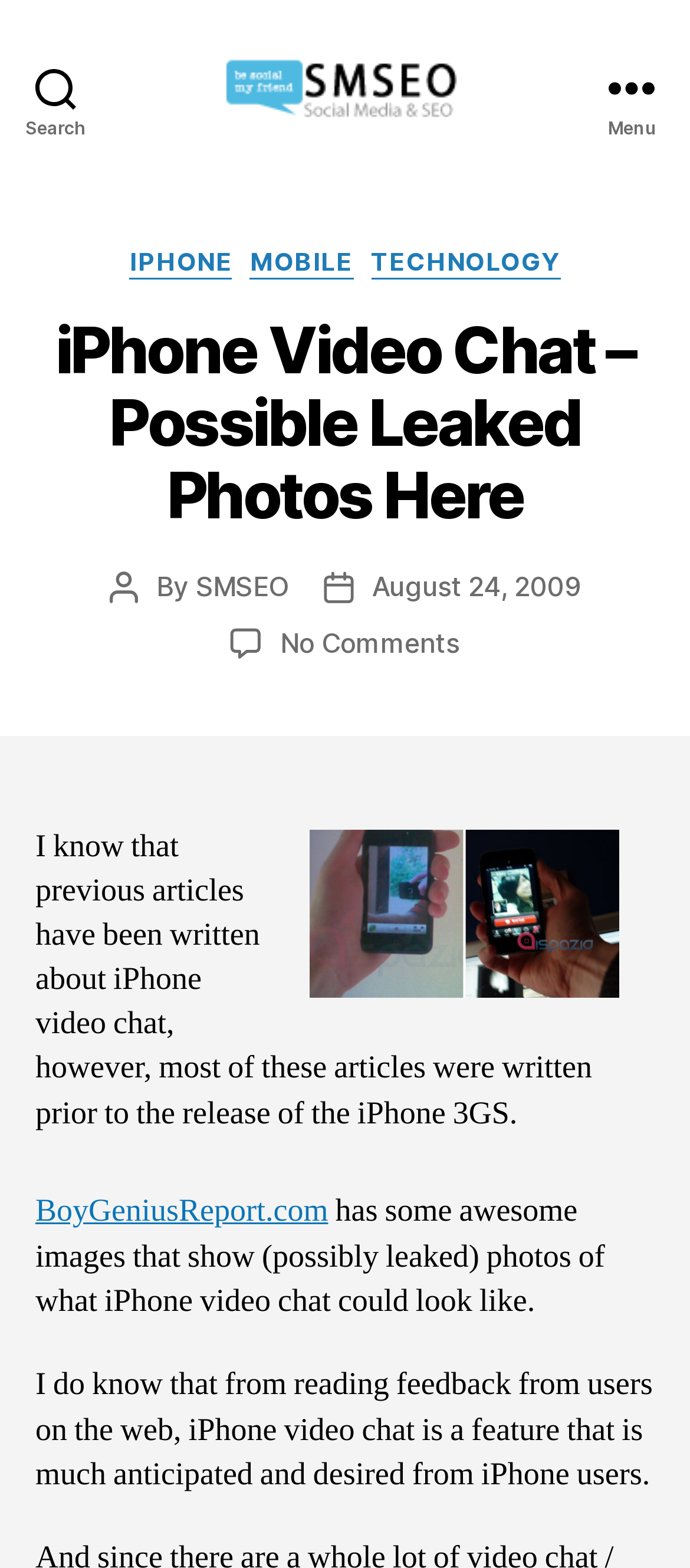Locate the bounding box of the UI element described in the following text: "August 24, 2009".

[0.539, 0.363, 0.84, 0.384]